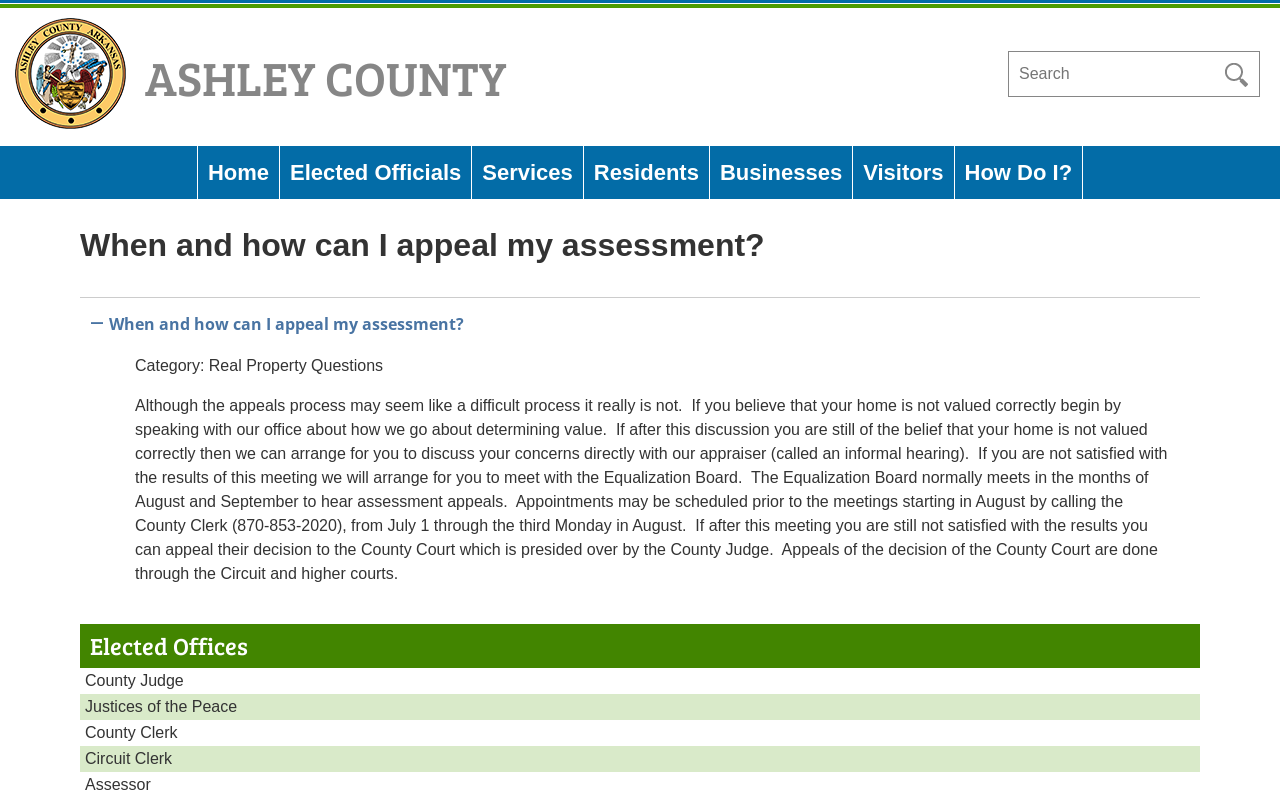Please find the bounding box for the following UI element description. Provide the coordinates in (top-left x, top-left y, bottom-right x, bottom-right y) format, with values between 0 and 1: Justices of the Peace

[0.062, 0.877, 0.938, 0.91]